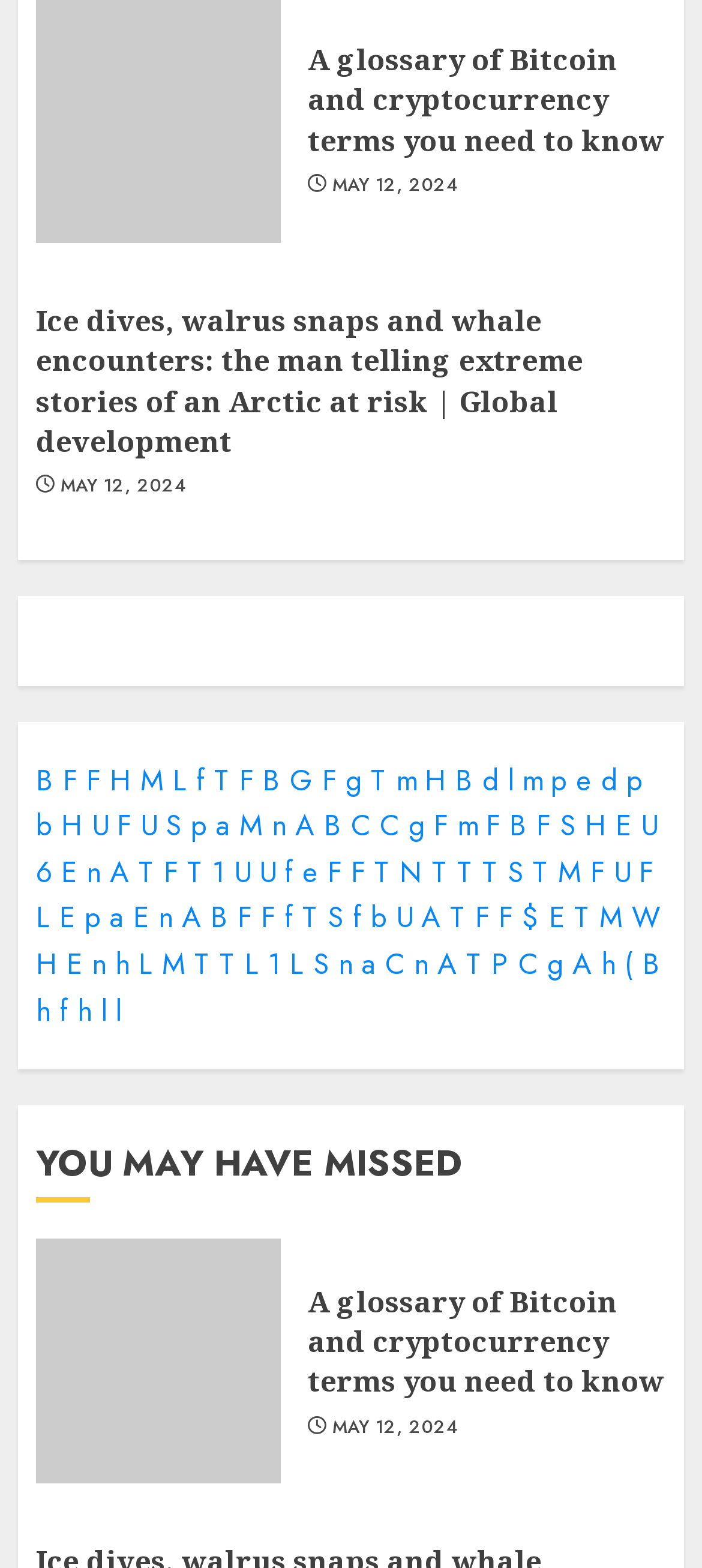Can you find the bounding box coordinates for the UI element given this description: "May 12, 2024"? Provide the coordinates as four float numbers between 0 and 1: [left, top, right, bottom].

[0.473, 0.902, 0.652, 0.918]